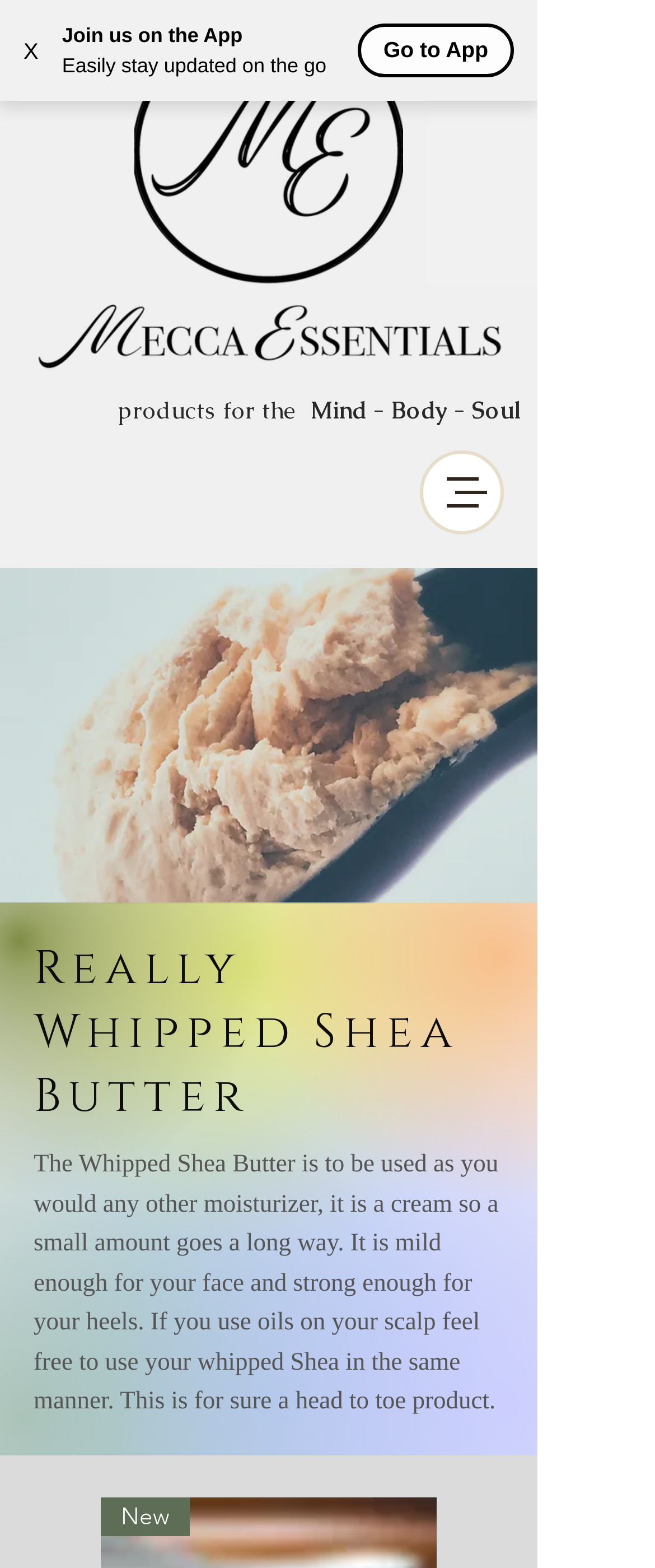Find the UI element described as: "aria-label="Next Product"" and predict its bounding box coordinates. Ensure the coordinates are four float numbers between 0 and 1, [left, top, right, bottom].

[0.708, 0.954, 0.769, 0.98]